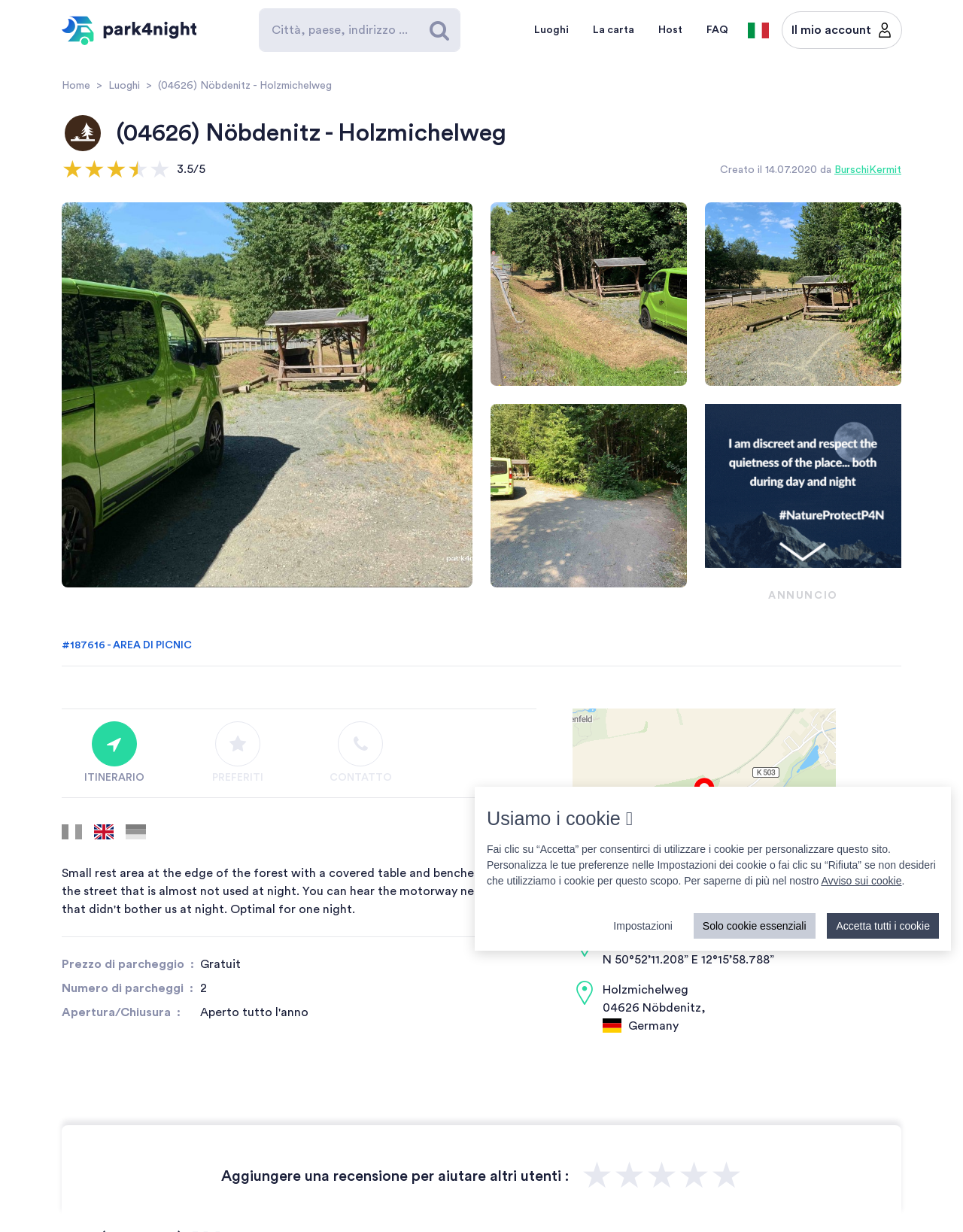Give a detailed account of the webpage.

This webpage appears to be a detailed description of a parking spot, specifically the "Holzmichelweg" in Nöbdenitz, Germany. At the top of the page, there is a search bar and a navigation menu with links to "Luoghi", "La carta", "Host", "FAQ", and a language selection button. Below this, there is a breadcrumb navigation trail showing the current location.

The main content of the page is divided into sections. The first section displays a rating of 3.5 out of 5 and the creation date of the parking spot. Below this, there are three images with descriptions, possibly showing the parking area.

The next section contains a list of details about the parking spot, including the price (free), number of parking spaces, and opening hours. This is followed by a section with a map and coordinates of the parking spot.

Further down the page, there are more details about the location, including the address and a flag indicating the country (Germany). There is also a button to add a review and a section with information about cookies used on the website.

Throughout the page, there are various buttons and links, including a "PREFERITI" and "CONTATTO" button, a link to an itinerary, and a link to a description list. The page also contains several images, including a flag and a picture of a picnic area.